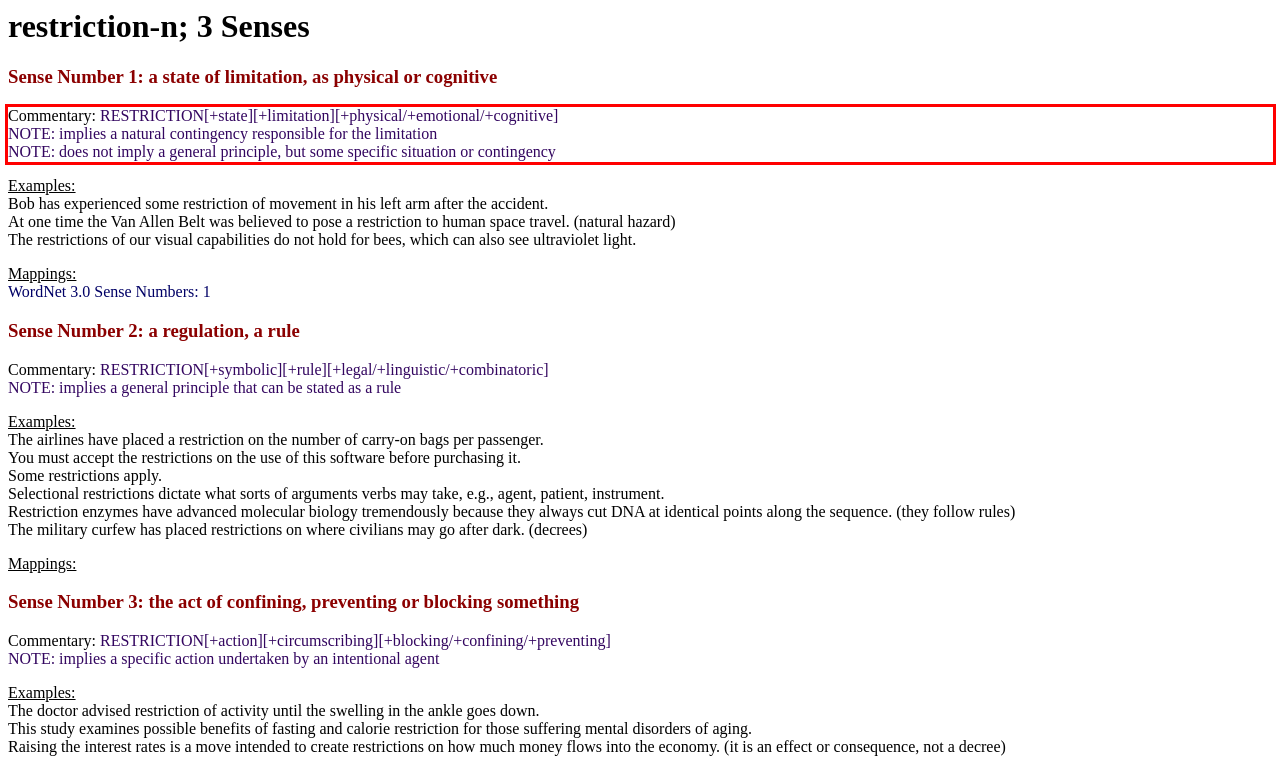Observe the screenshot of the webpage, locate the red bounding box, and extract the text content within it.

Commentary: RESTRICTION[+state][+limitation][+physical/+emotional/+cognitive] NOTE: implies a natural contingency responsible for the limitation NOTE: does not imply a general principle, but some specific situation or contingency